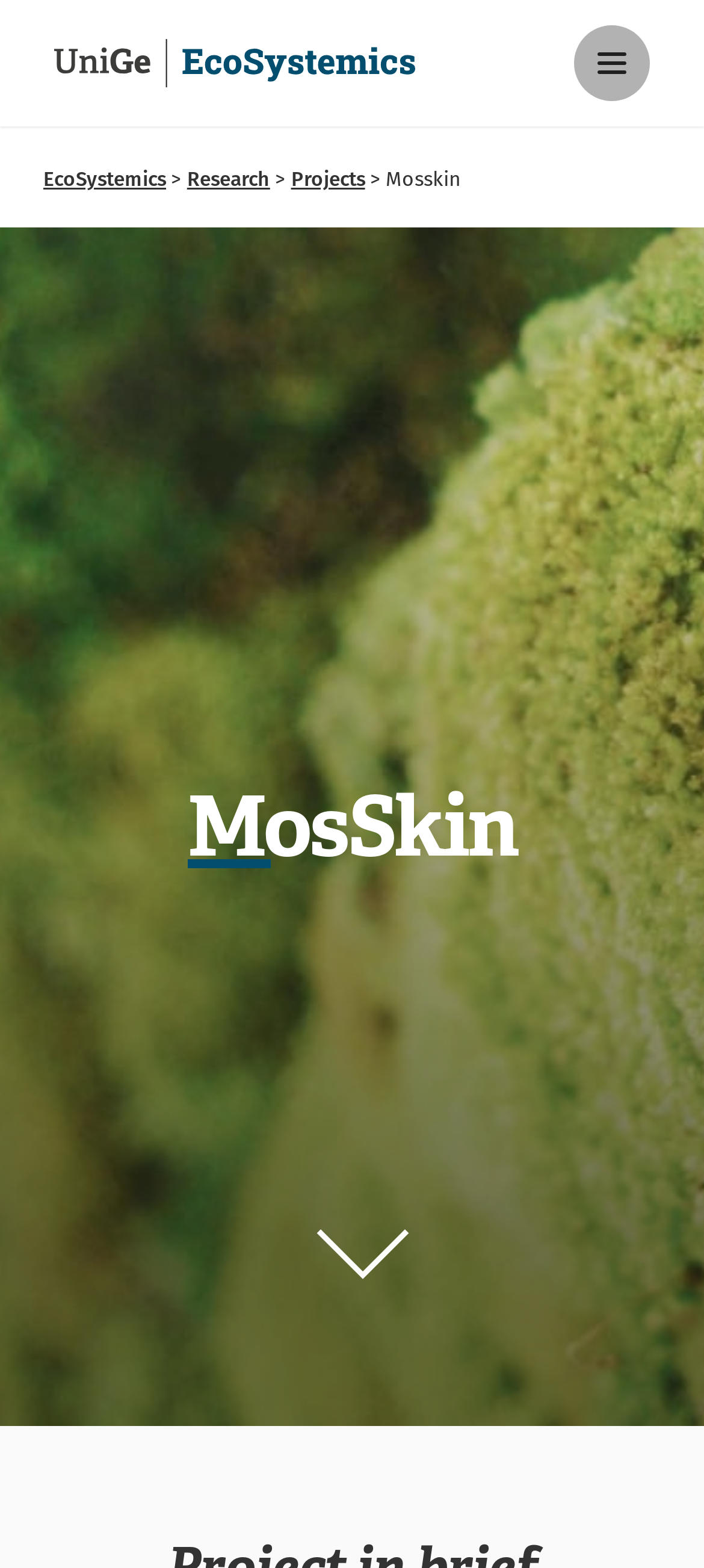Elaborate on the webpage's design and content in a detailed caption.

The webpage is about EcoSystemics, specifically focusing on MosSkin. At the top, there is a layout table that spans most of the width, containing a link to "Light envelope system with mosses for buildings" on the left side, accompanied by an SVG icon. To the right of this link, there is a small image. 

Below this top section, there is a navigation menu with four links: "EcoSystemics", "Research", "Projects", and a static text "Mosskin", which are evenly spaced and aligned horizontally. 

Further down, there is a large layout table that occupies the entire width of the page, containing a prominent heading "MosSkin" that is centered horizontally.